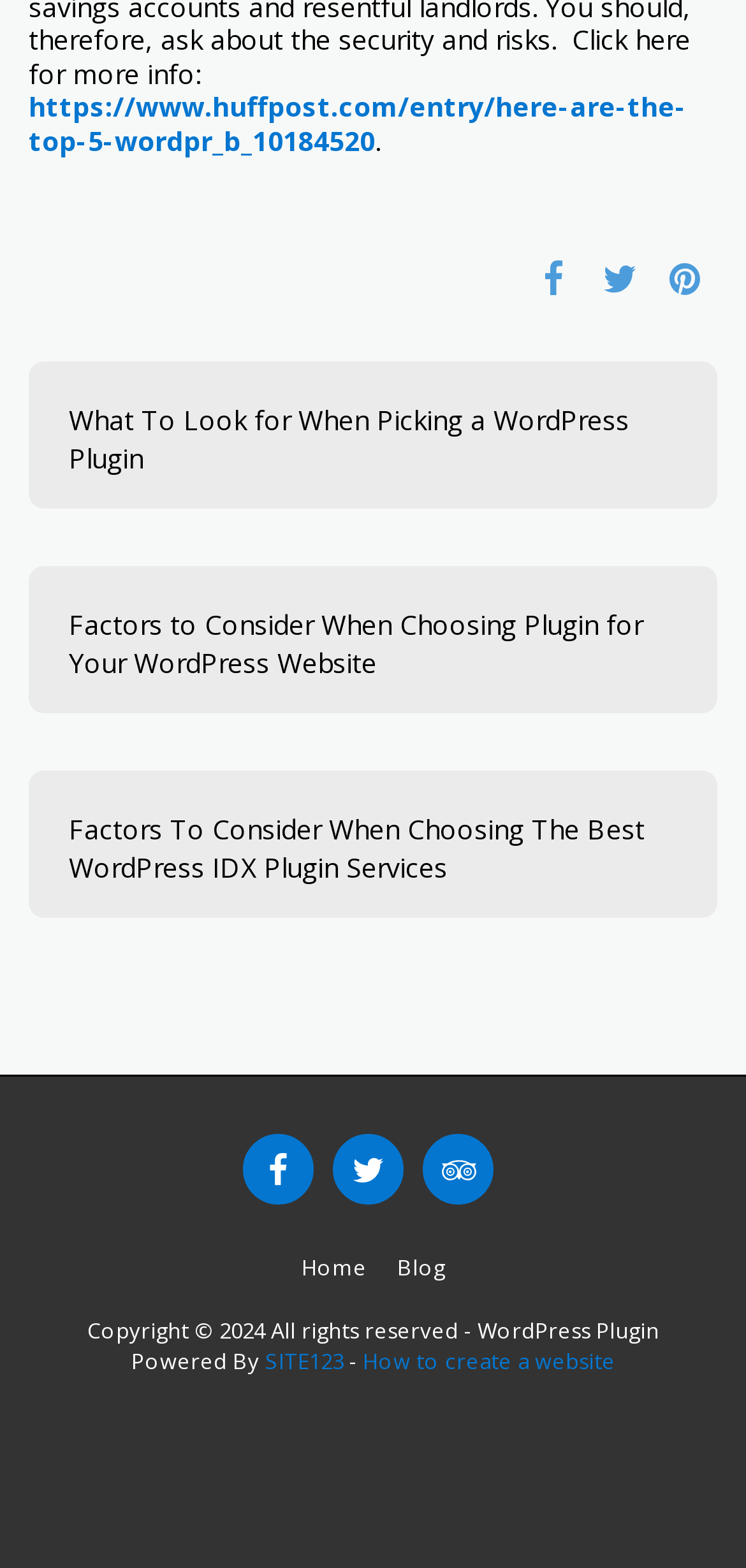Provide the bounding box coordinates for the UI element that is described by this text: "title="Share on Facebook"". The coordinates should be in the form of four float numbers between 0 and 1: [left, top, right, bottom].

[0.699, 0.159, 0.786, 0.193]